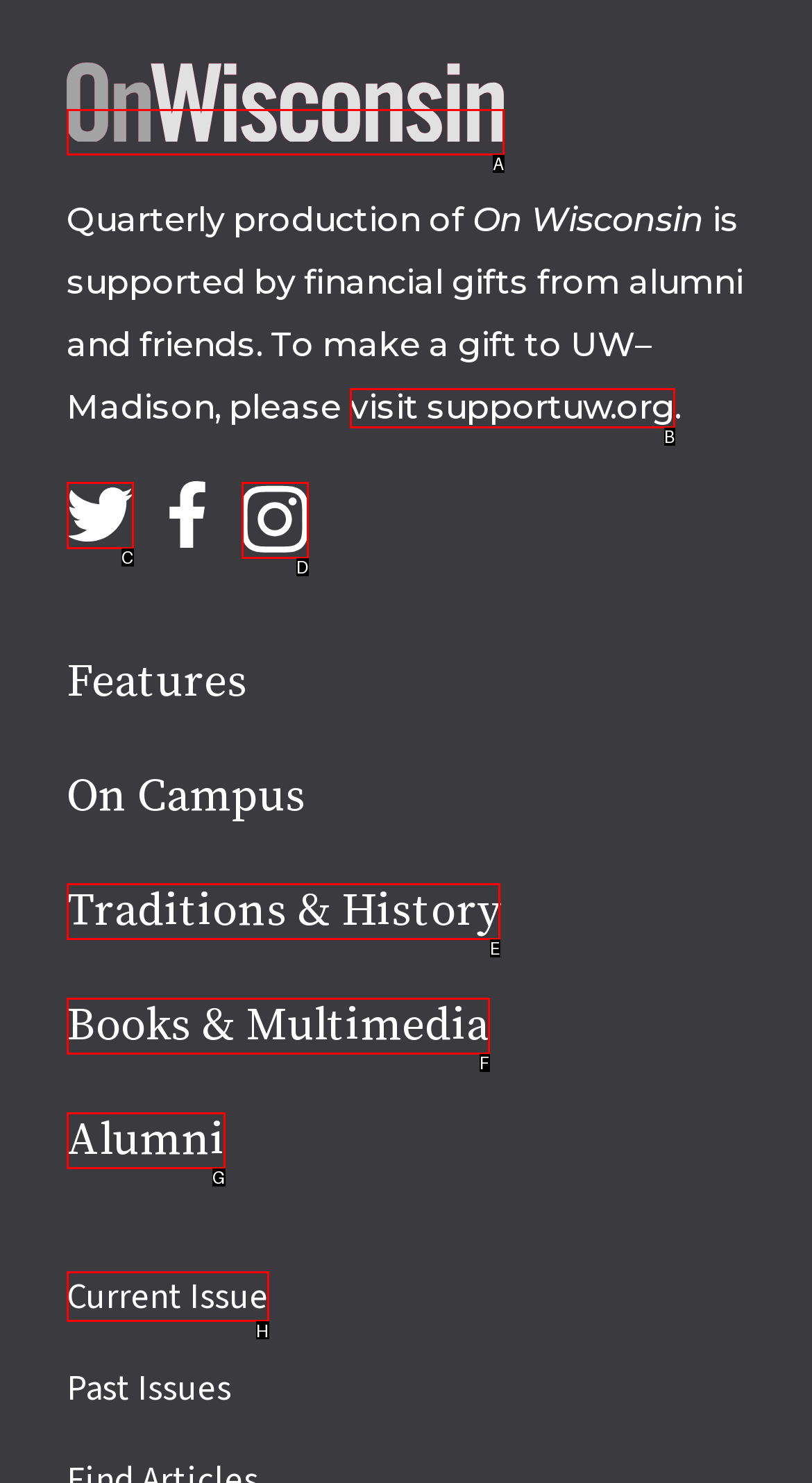Given the description: .cls-1a{fill:#e2e1e2;}.cls-2a{fill:#cd1543;}.cls-3a{fill:#a3a3a3;}, select the HTML element that best matches it. Reply with the letter of your chosen option.

A